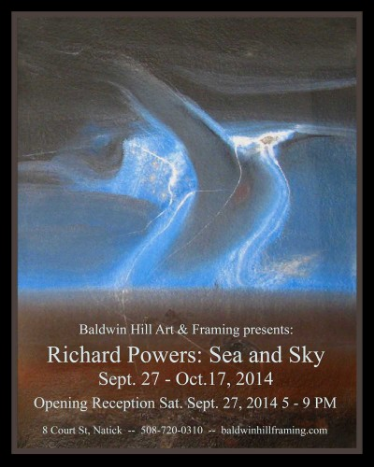Generate a complete and detailed caption for the image.

The image is an announcement for an art exhibit titled "Richard Powers: Sea and Sky," hosted by Baldwin Hill Art & Framing. The exhibit runs from September 27 to October 17, 2014, with an opening reception scheduled for September 27, 2014, from 5 PM to 9 PM. The background features an abstract design that evokes themes of ocean and sky, aligning with the exhibition's focus on seascapes and landscapes created by the renowned artist Richard M. Powers. Contact information for the gallery is provided at the bottom, along with the address of the gallery located at 8 Court St, Natick. This event showcases Powers' eclectic body of work, emphasizing his contributions to both fine art and surreal visual interpretations.